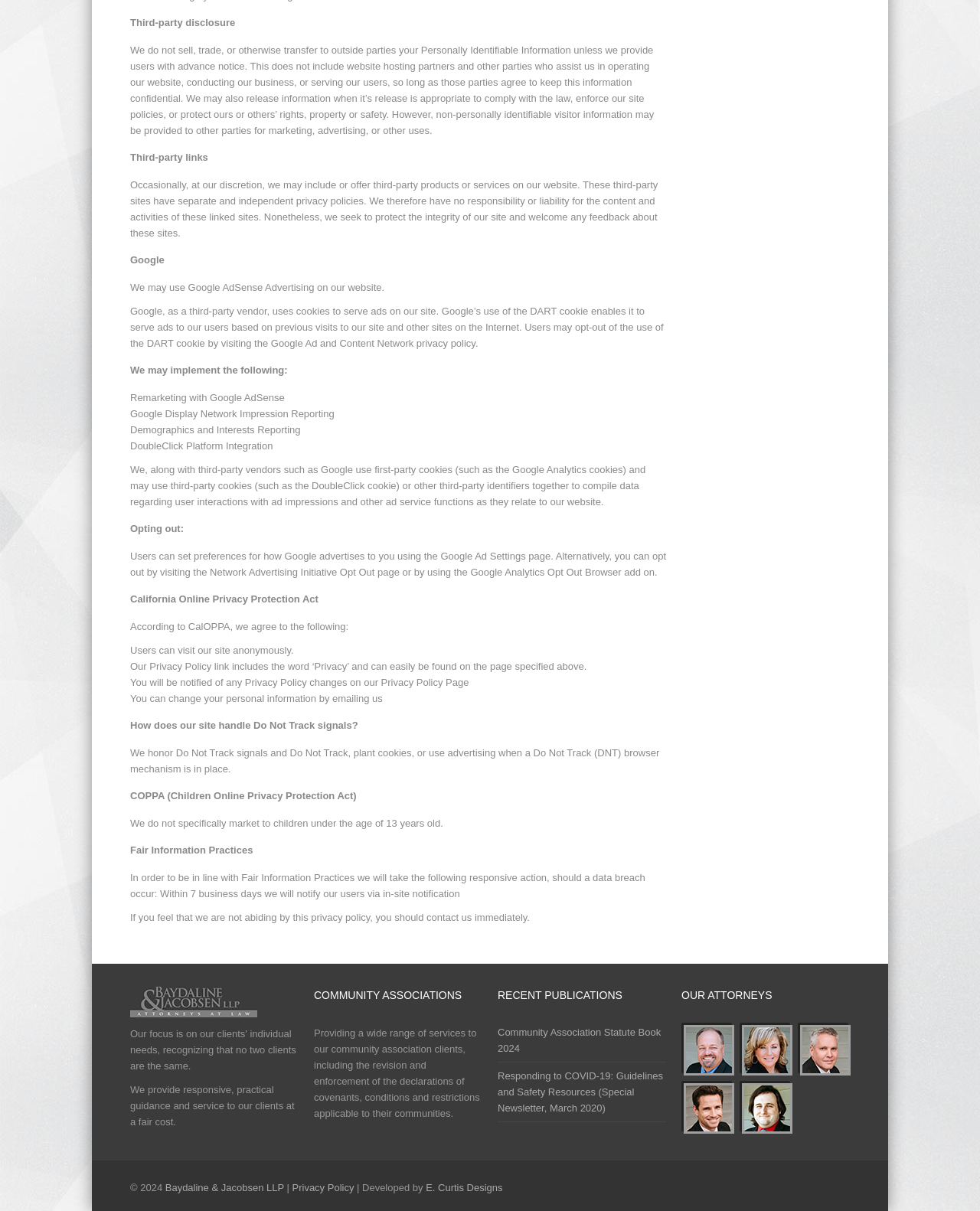Using the description "alt="John Hansen"", predict the bounding box of the relevant HTML element.

[0.698, 0.929, 0.749, 0.938]